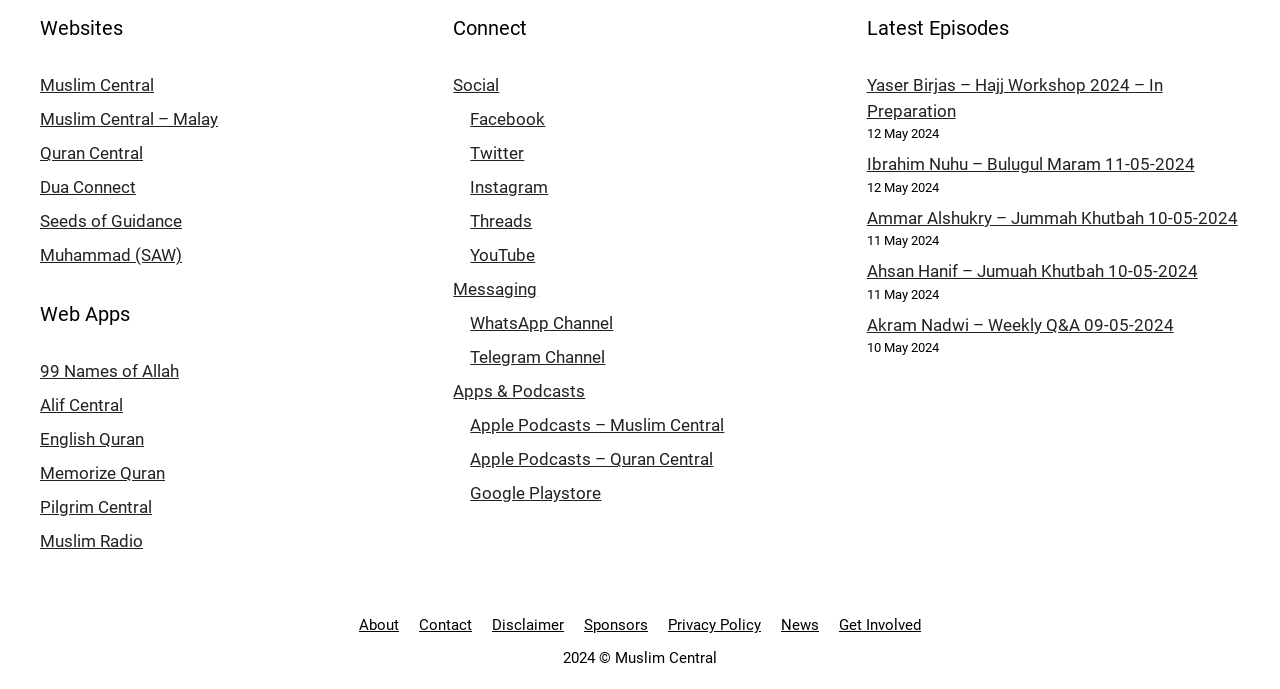Determine the coordinates of the bounding box that should be clicked to complete the instruction: "Send an email". The coordinates should be represented by four float numbers between 0 and 1: [left, top, right, bottom].

None